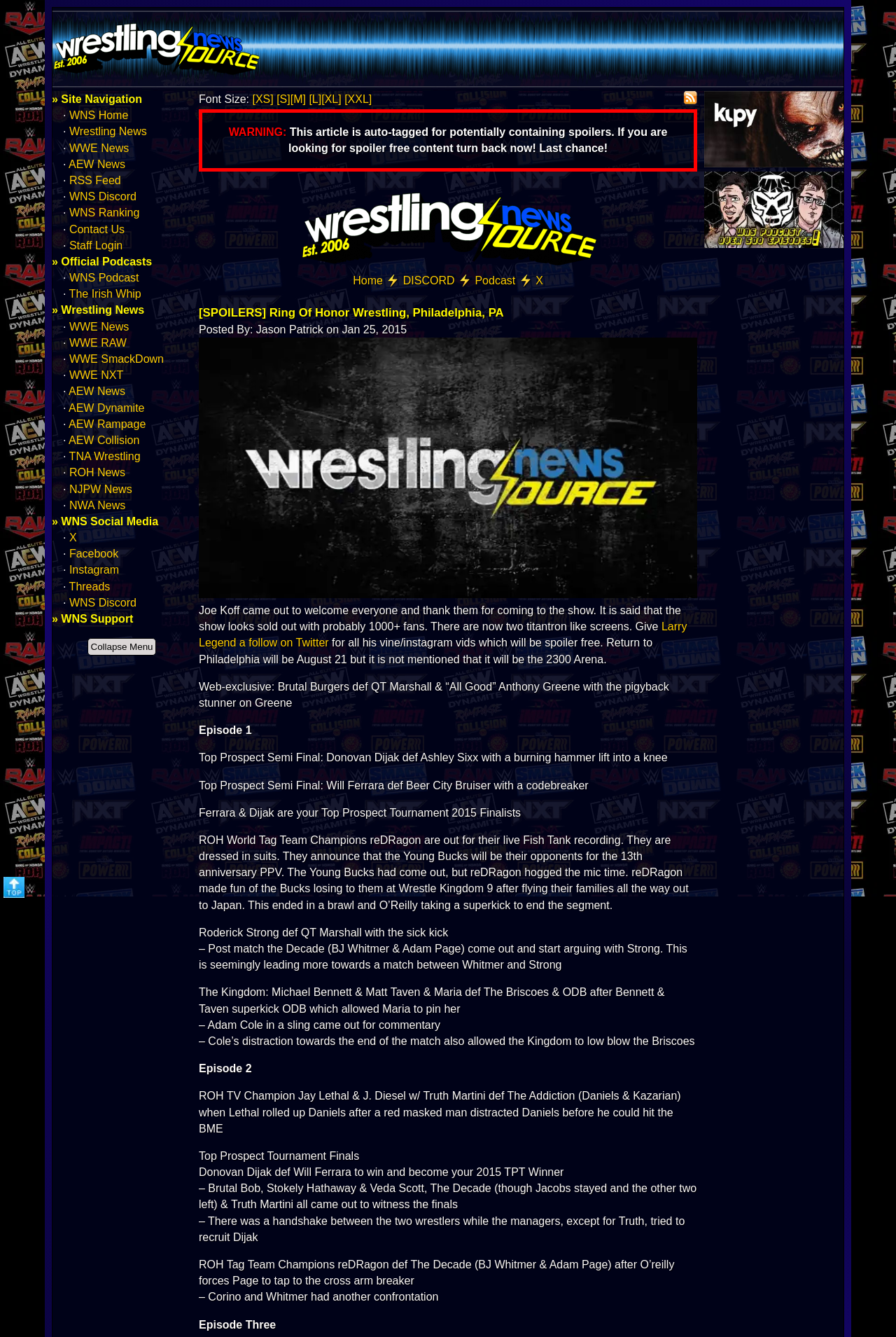Can you identify and provide the main heading of the webpage?

[SPOILERS] Ring Of Honor Wrestling, Philadelphia, PA